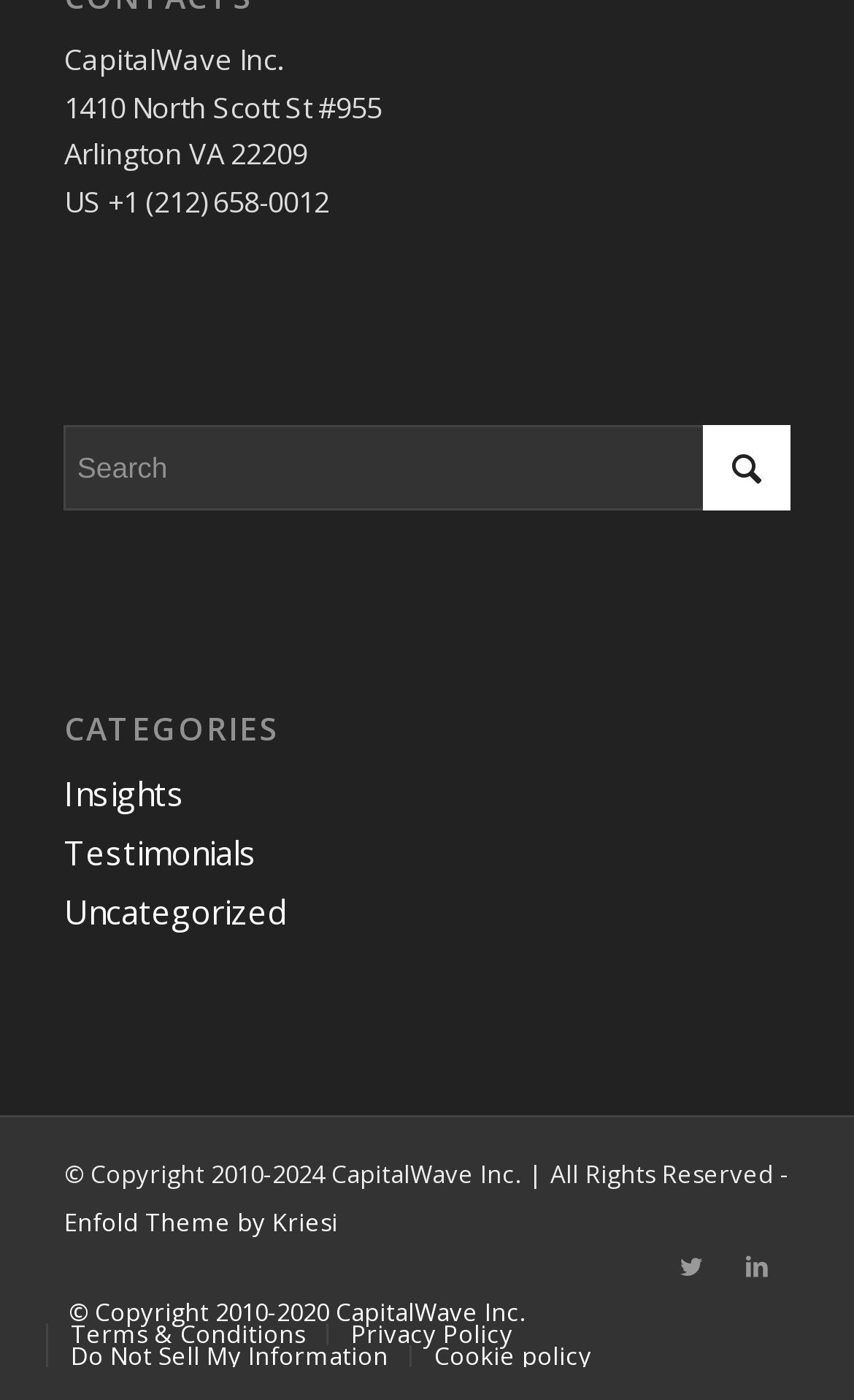Can you pinpoint the bounding box coordinates for the clickable element required for this instruction: "Go to Twitter"? The coordinates should be four float numbers between 0 and 1, i.e., [left, top, right, bottom].

[0.771, 0.881, 0.848, 0.928]